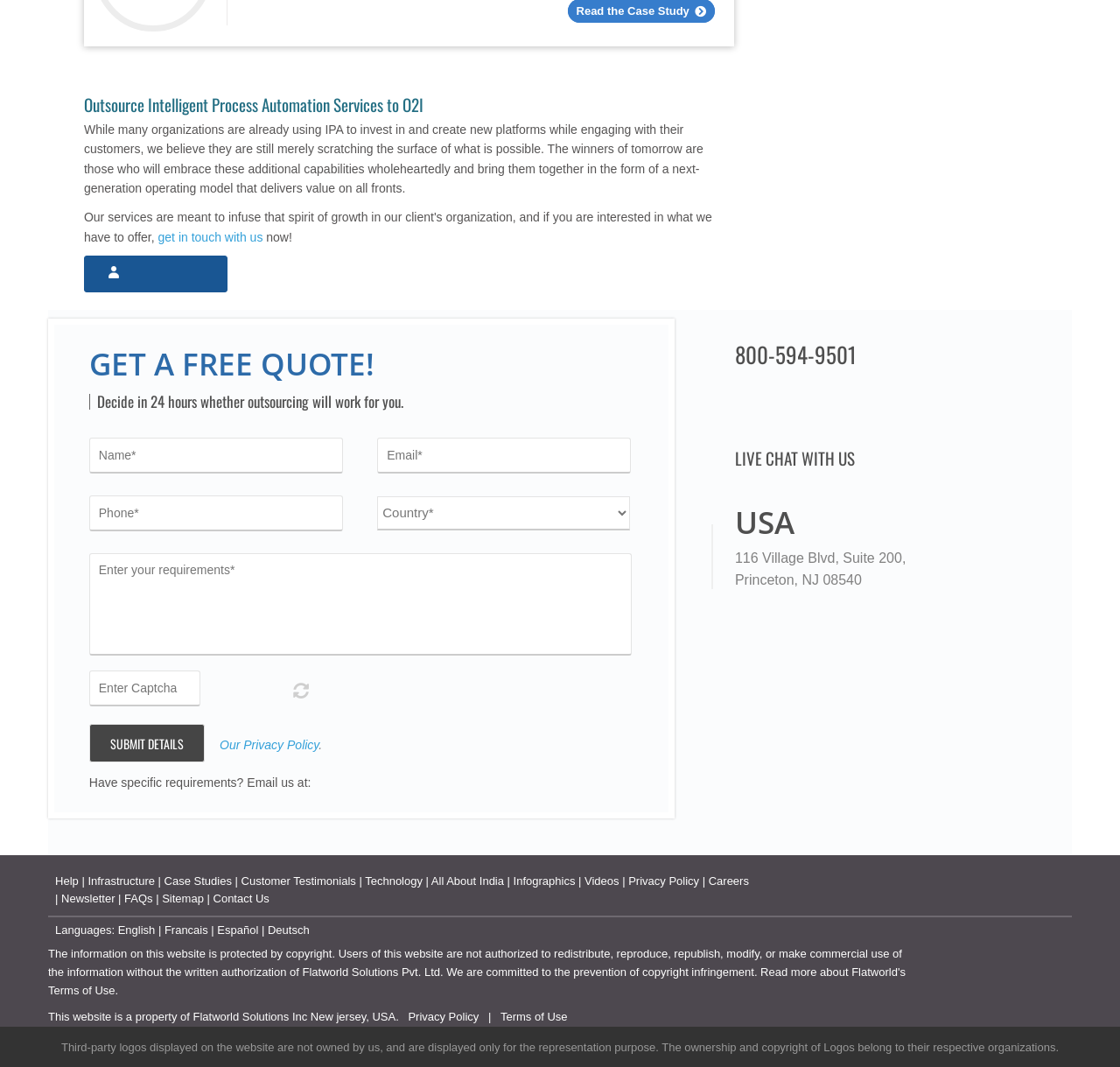What is the address of Flatworld Solutions in the USA?
Please give a detailed answer to the question using the information shown in the image.

I found the address by looking at the image 'Flatworld Solutions Address' and the corresponding static text '116 Village Blvd, Suite 200,' and 'Princeton, NJ 08540' which is located at [0.656, 0.47, 0.709, 0.508] and [0.656, 0.516, 0.809, 0.53] respectively.